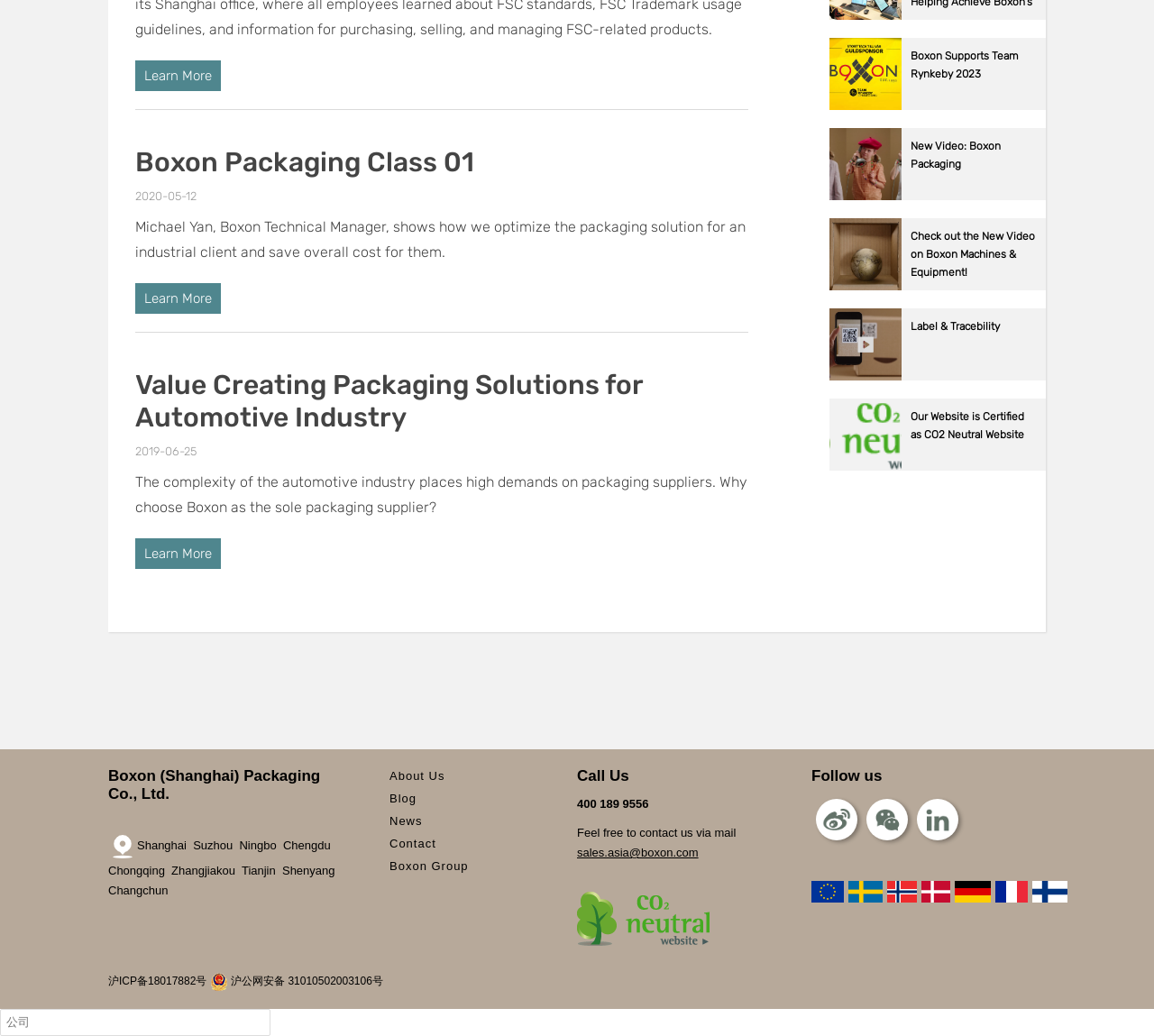How many social media links are there at the bottom of the webpage?
Refer to the image and respond with a one-word or short-phrase answer.

3